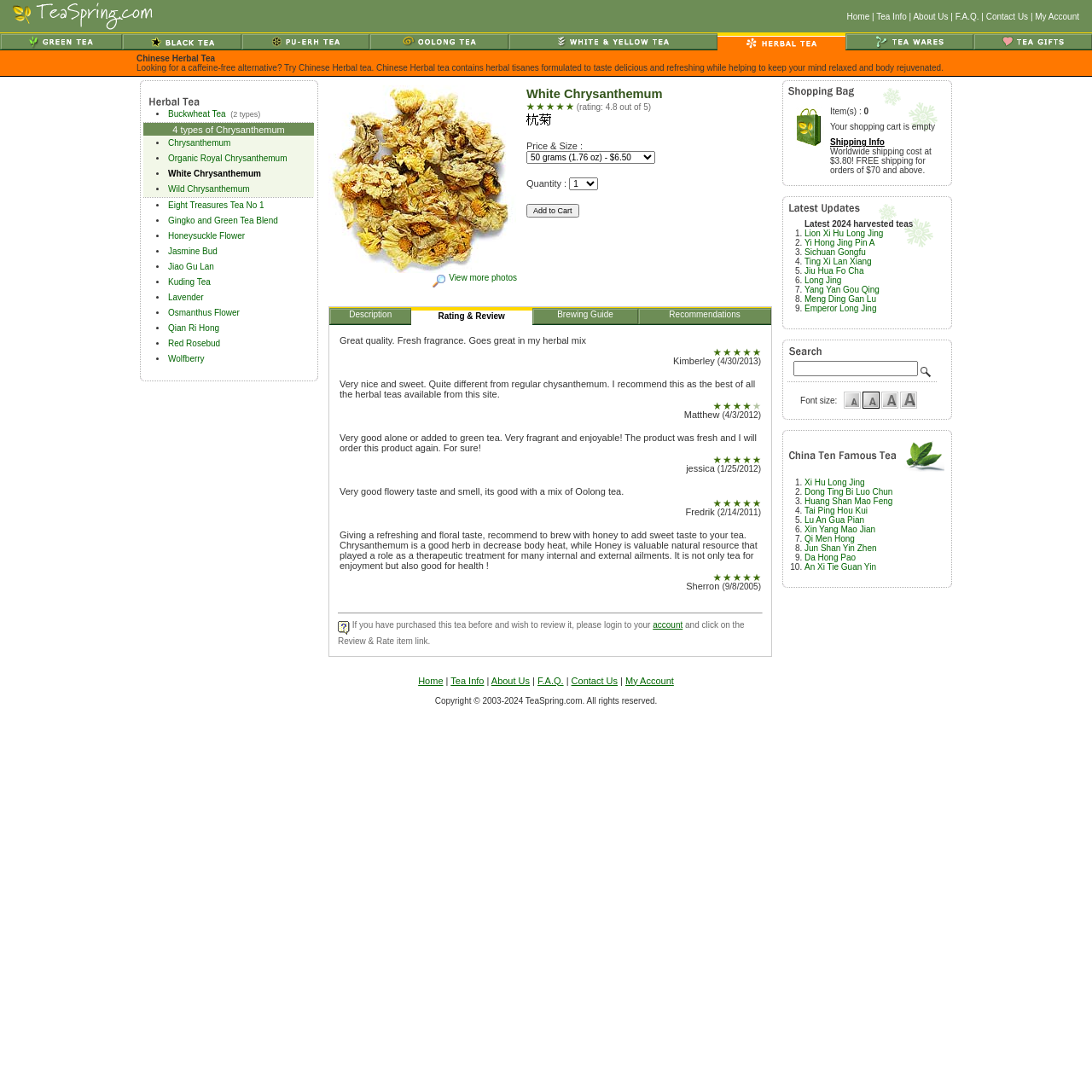What is the purpose of Chinese Herbal tea?
Refer to the image and answer the question using a single word or phrase.

To keep mind relaxed and body rejuvenated